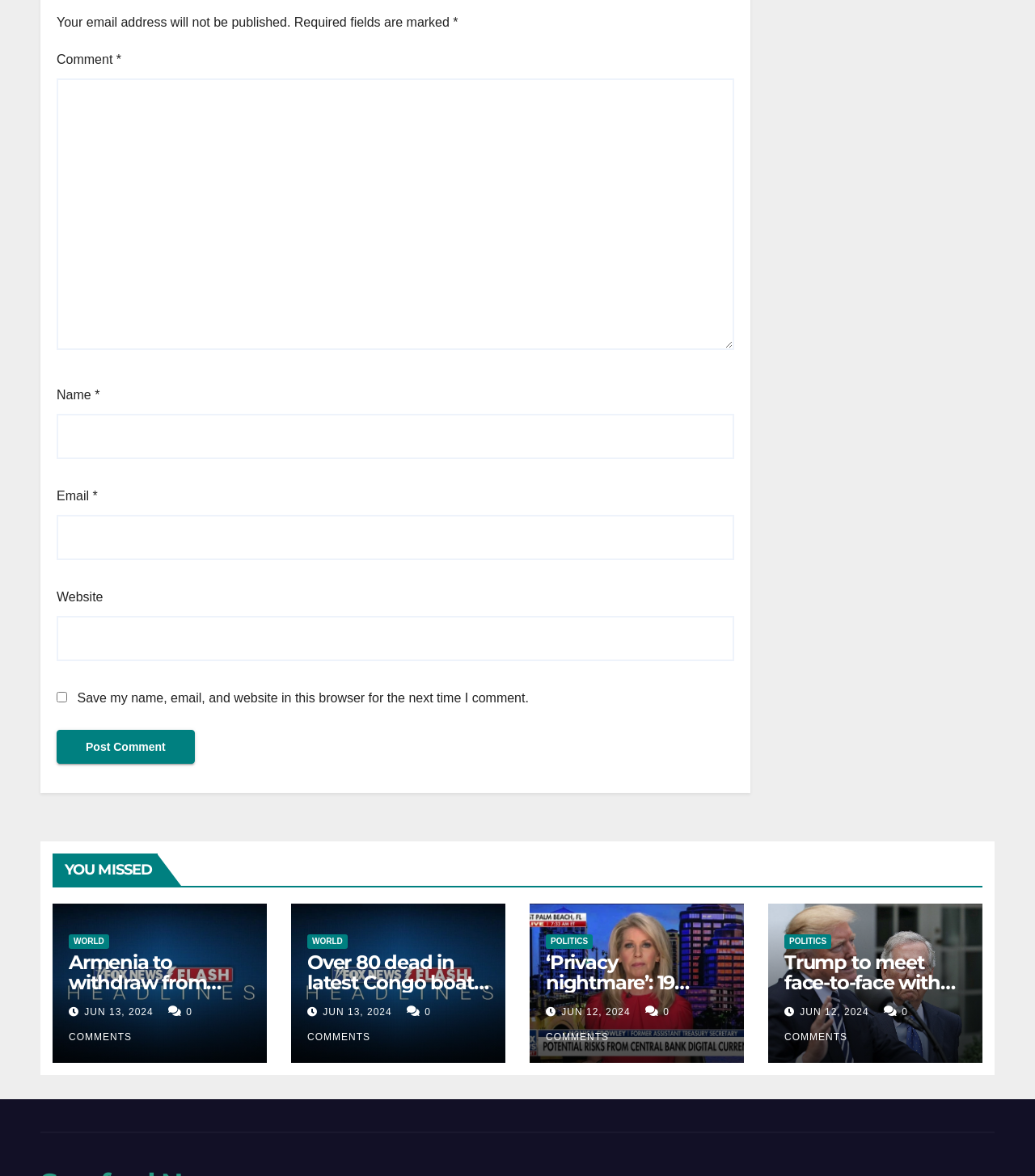How many articles are on the webpage?
Answer briefly with a single word or phrase based on the image.

4